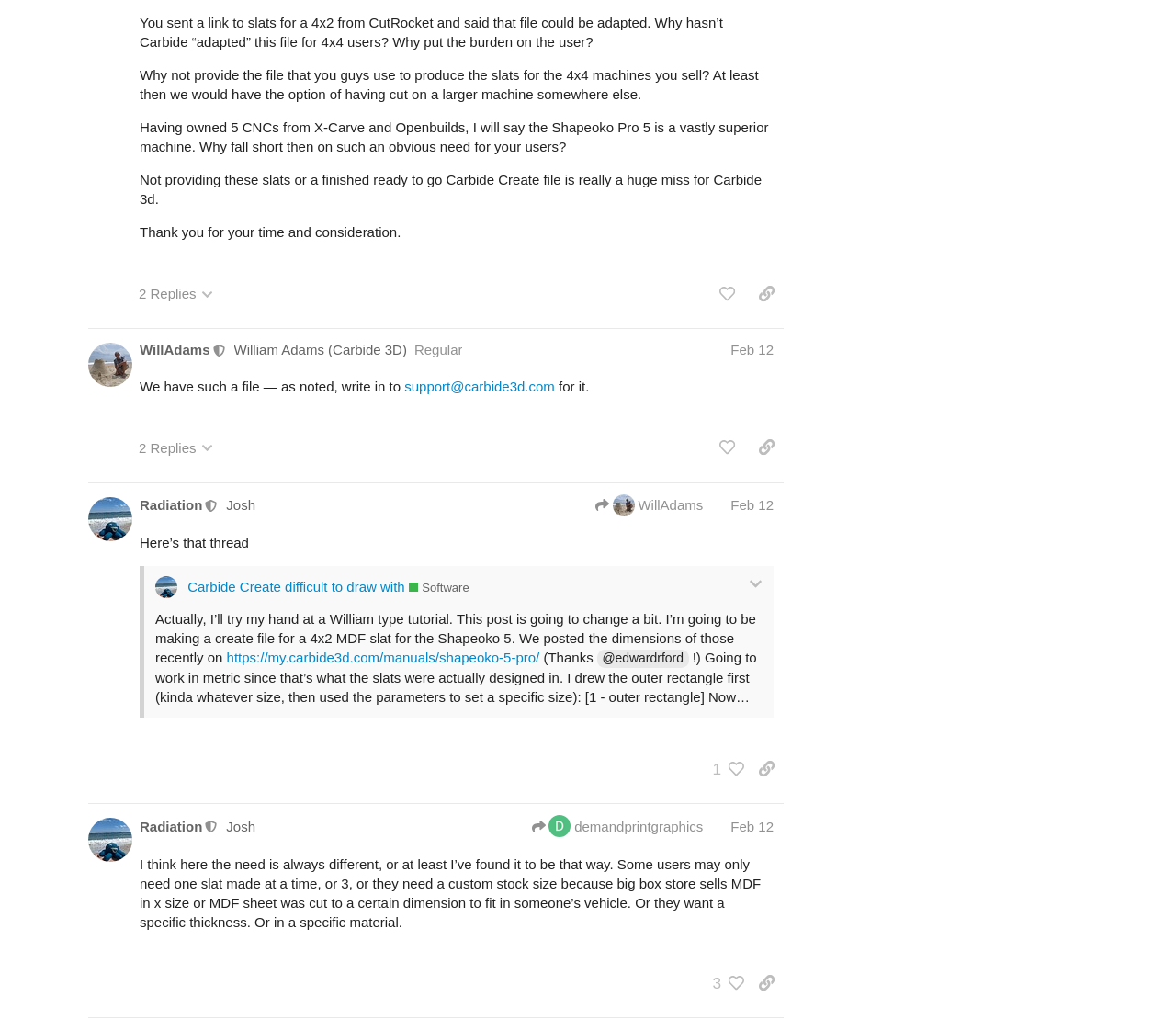Find the bounding box coordinates of the element's region that should be clicked in order to follow the given instruction: "Click the 'copy a link to this post to clipboard' button". The coordinates should consist of four float numbers between 0 and 1, i.e., [left, top, right, bottom].

[0.637, 0.273, 0.666, 0.304]